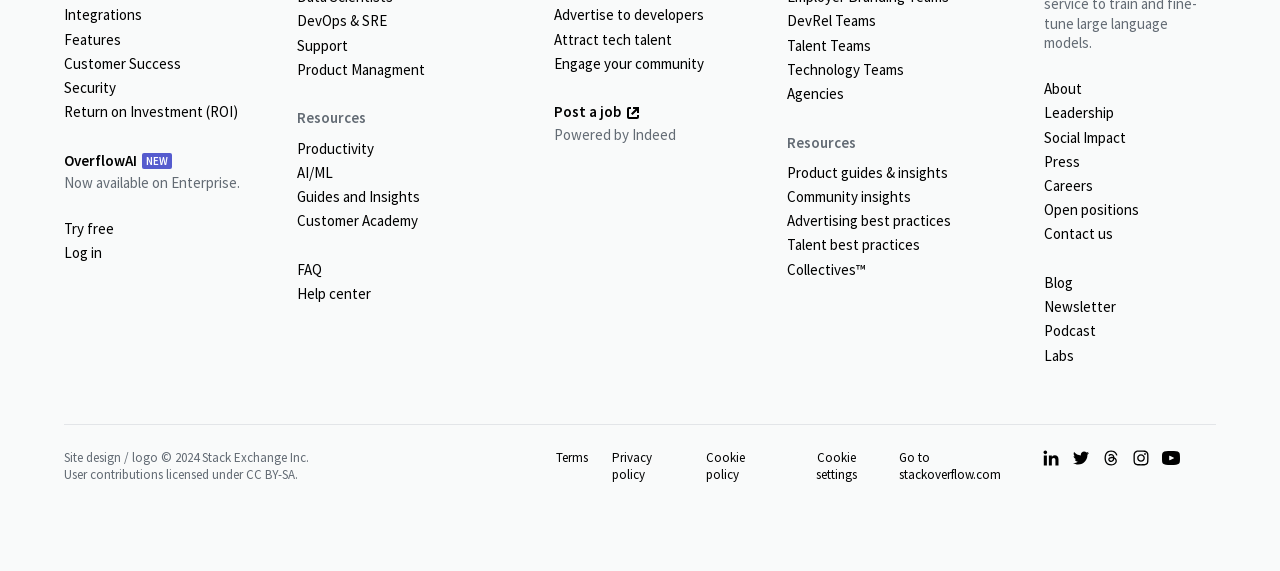How many links are there under 'Resources'?
Please use the image to provide a one-word or short phrase answer.

2